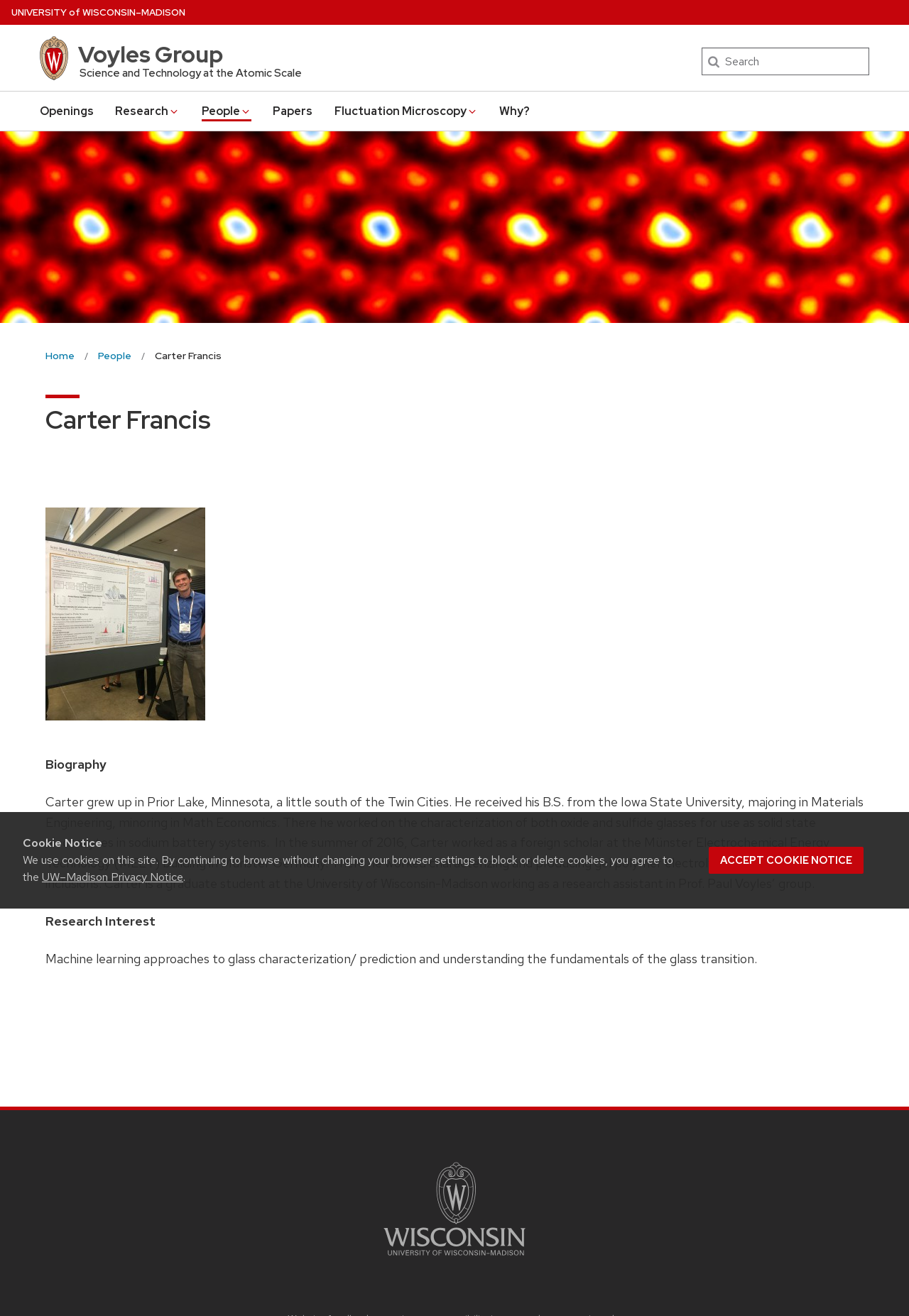Please determine the bounding box of the UI element that matches this description: Home. The coordinates should be given as (top-left x, top-left y, bottom-right x, bottom-right y), with all values between 0 and 1.

None